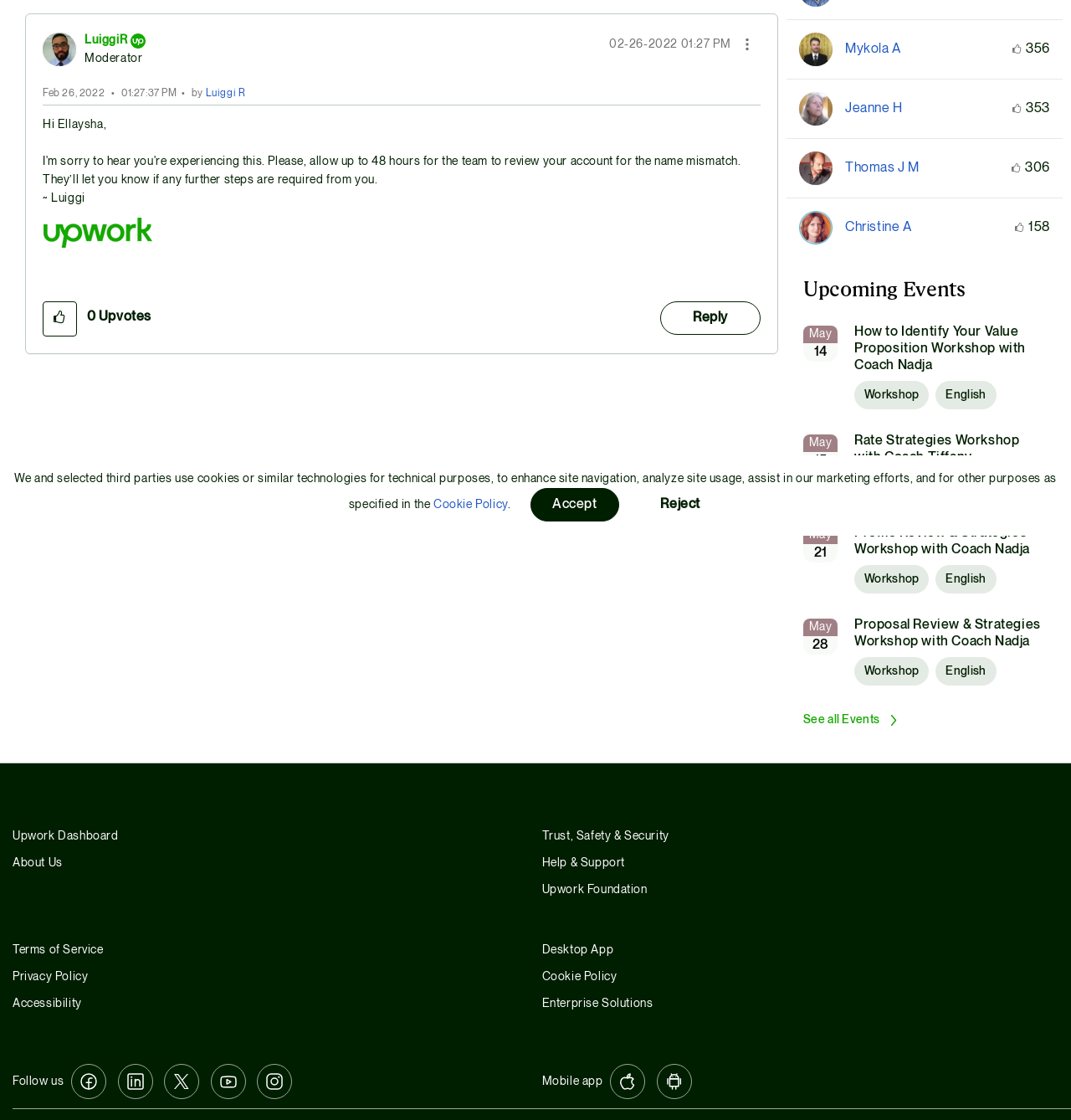Provide the bounding box coordinates of the HTML element described by the text: "See all Events".

[0.75, 0.637, 0.84, 0.648]